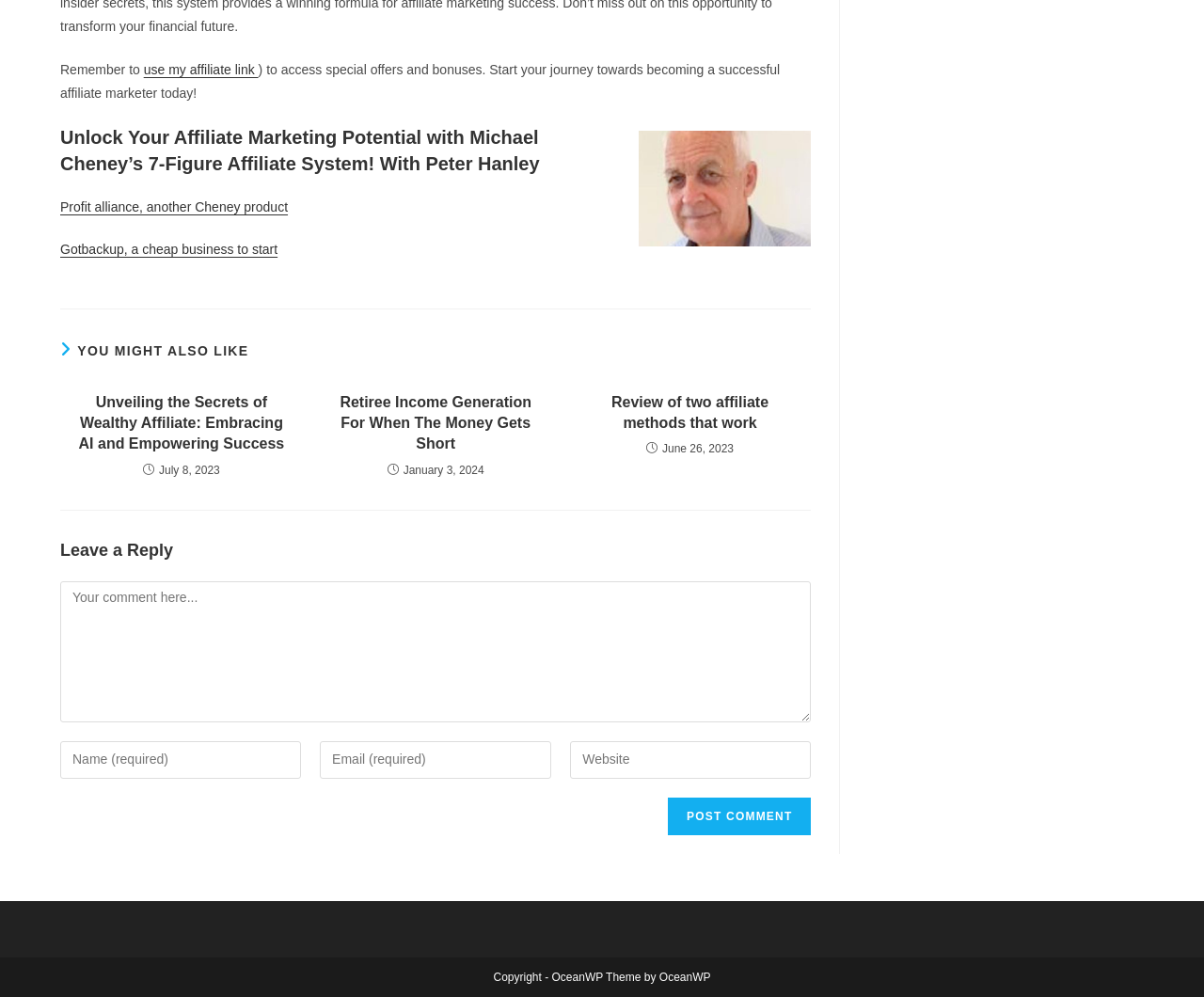What is the theme of the webpage?
Answer the question with detailed information derived from the image.

The answer can be found in the contentinfo element at the bottom of the webpage, which indicates that the theme of the webpage is OceanWP.